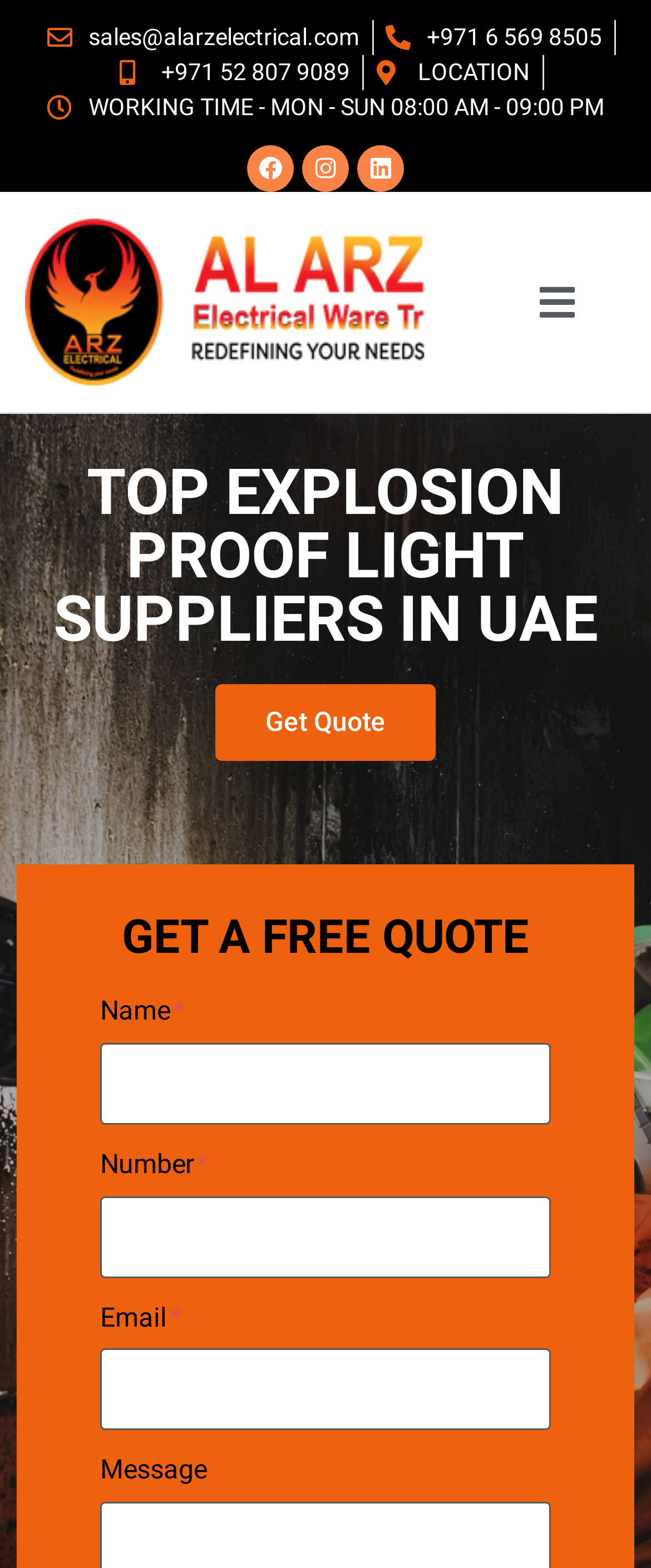Find the bounding box coordinates of the element to click in order to complete the given instruction: "Click the 'SEND' button."

[0.333, 0.551, 0.526, 0.595]